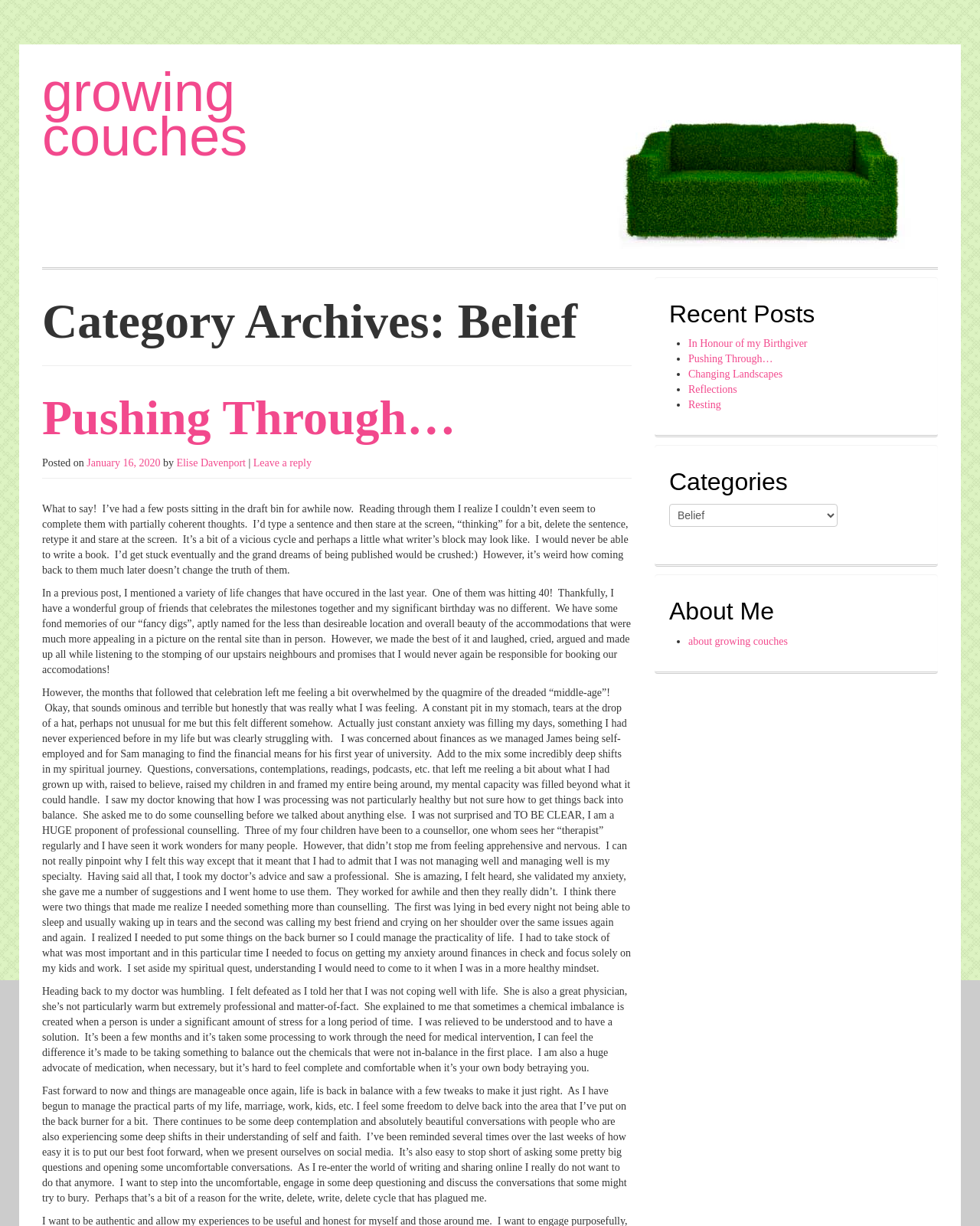Find and specify the bounding box coordinates that correspond to the clickable region for the instruction: "Select a category from the dropdown menu".

[0.683, 0.411, 0.855, 0.43]